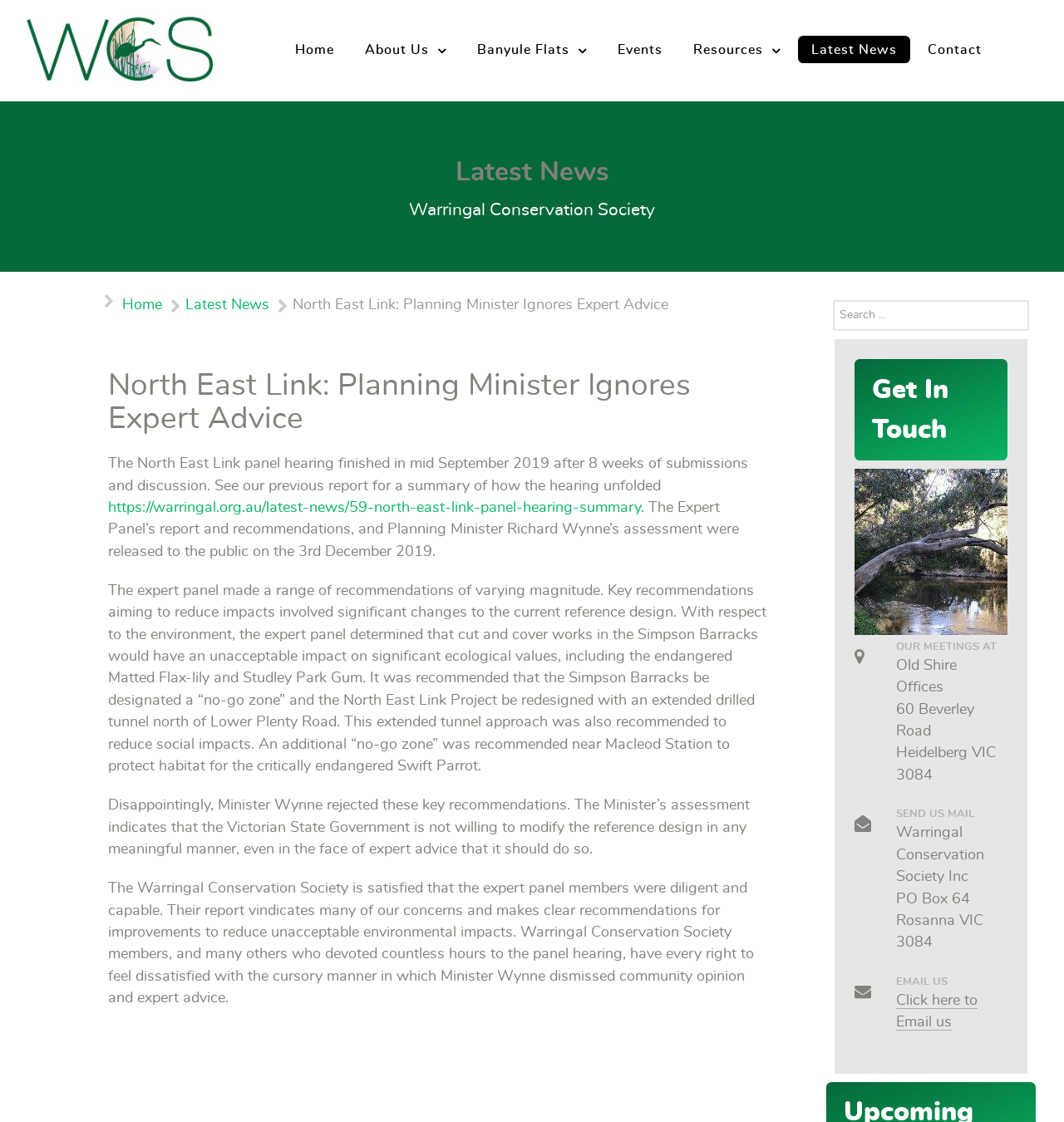Give a short answer to this question using one word or a phrase:
Where are the meetings of the organization held?

Old Shire Offices